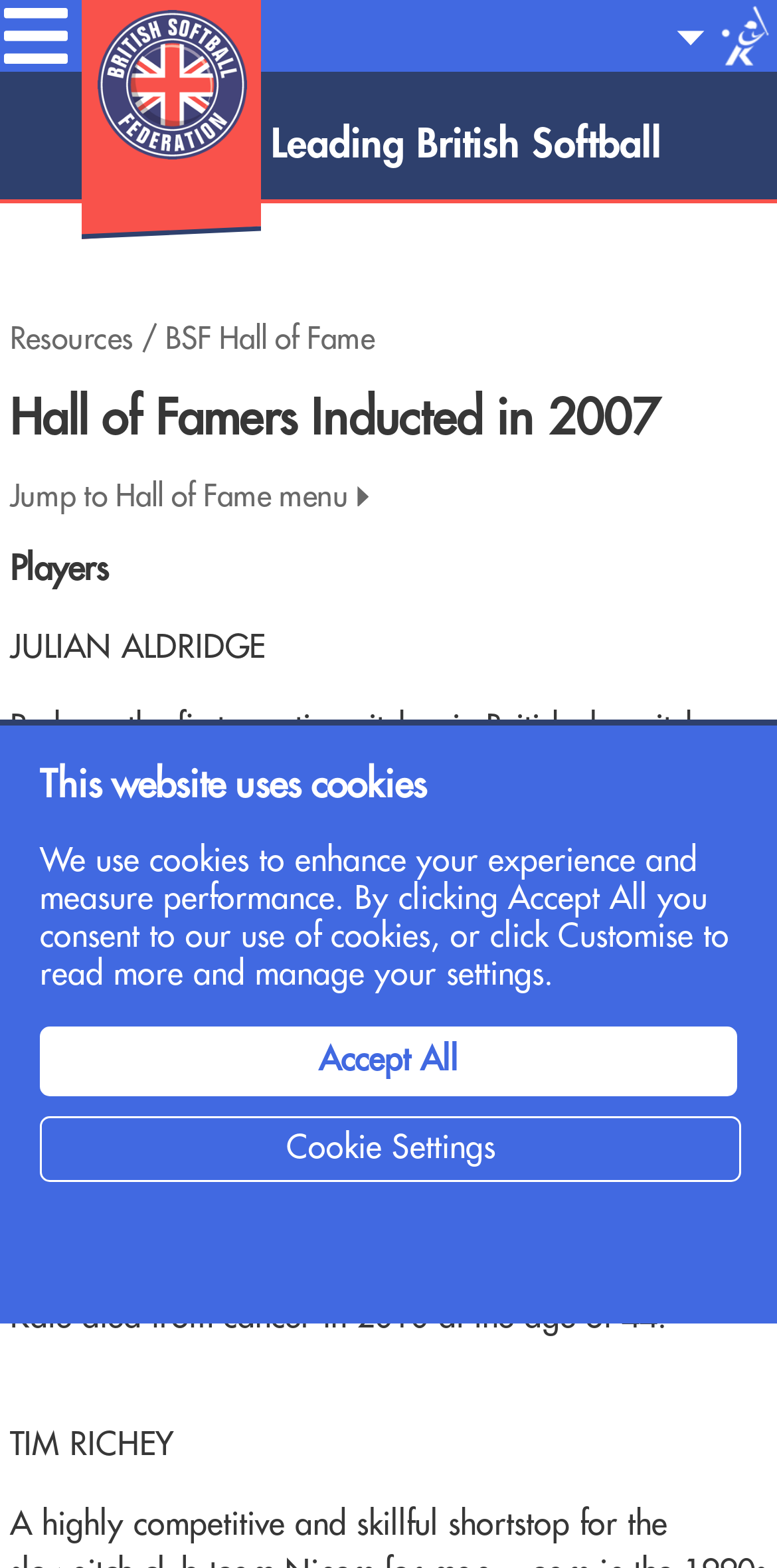Respond with a single word or phrase for the following question: 
What is the category of 'JULIAN ALDRIDGE'?

Players